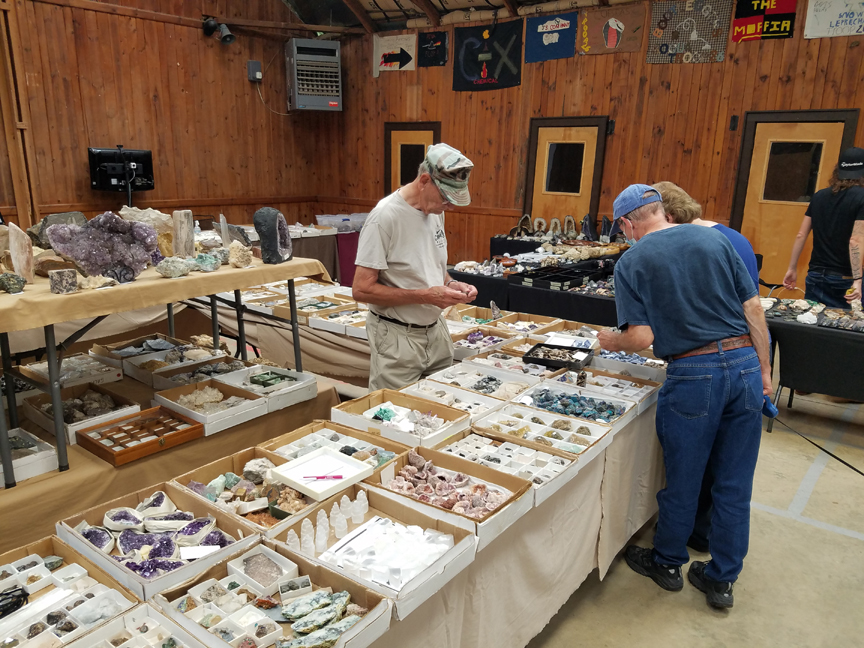Provide a comprehensive description of the image.

In an inviting indoor setting, visitors enthusiastically browse a diverse array of minerals and fossils displayed on long tables. The warm wooden walls of the venue enhance the cozy atmosphere, and overhead, colorful banners add a touch of vibrancy to the space. 

In the foreground, an older man wearing a light-colored shirt and a camouflaged cap inspects a specimen, while another man in a blue shirt and jeans leans over a table filled with mineral samples. Various boxes containing crystals and stones are neatly arranged, showcasing everything from delicate glass-like pieces to more robust chunks of rock. 

In the background, additional tables offer an even broader selection of geological treasures, capturing the interest of other attendees. This scene reflects a thriving community of mineral enthusiasts congregating to share their passion for earth's natural wonders.